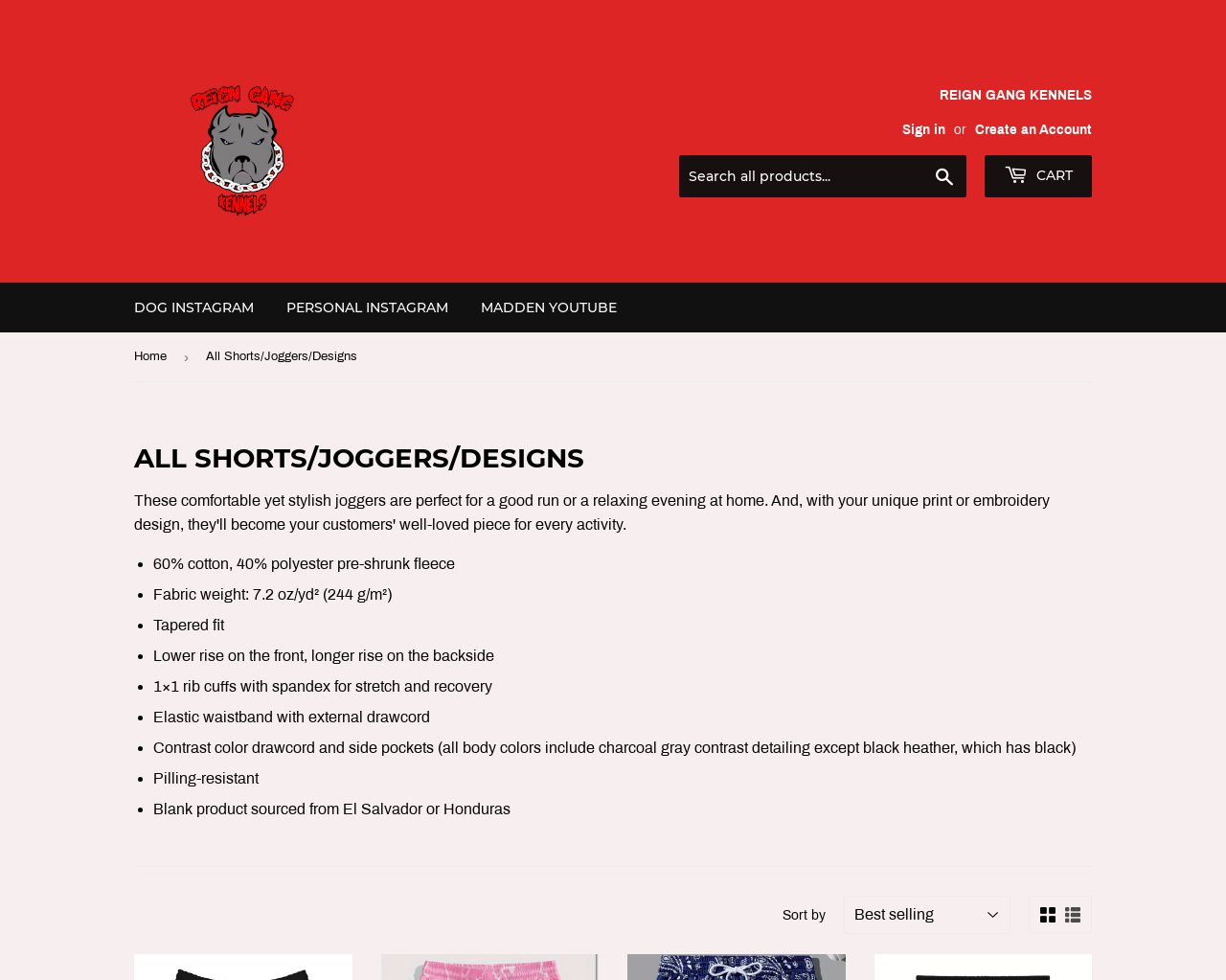Give a one-word or one-phrase response to the question:
What is the material of the joggers?

60% cotton, 40% polyester